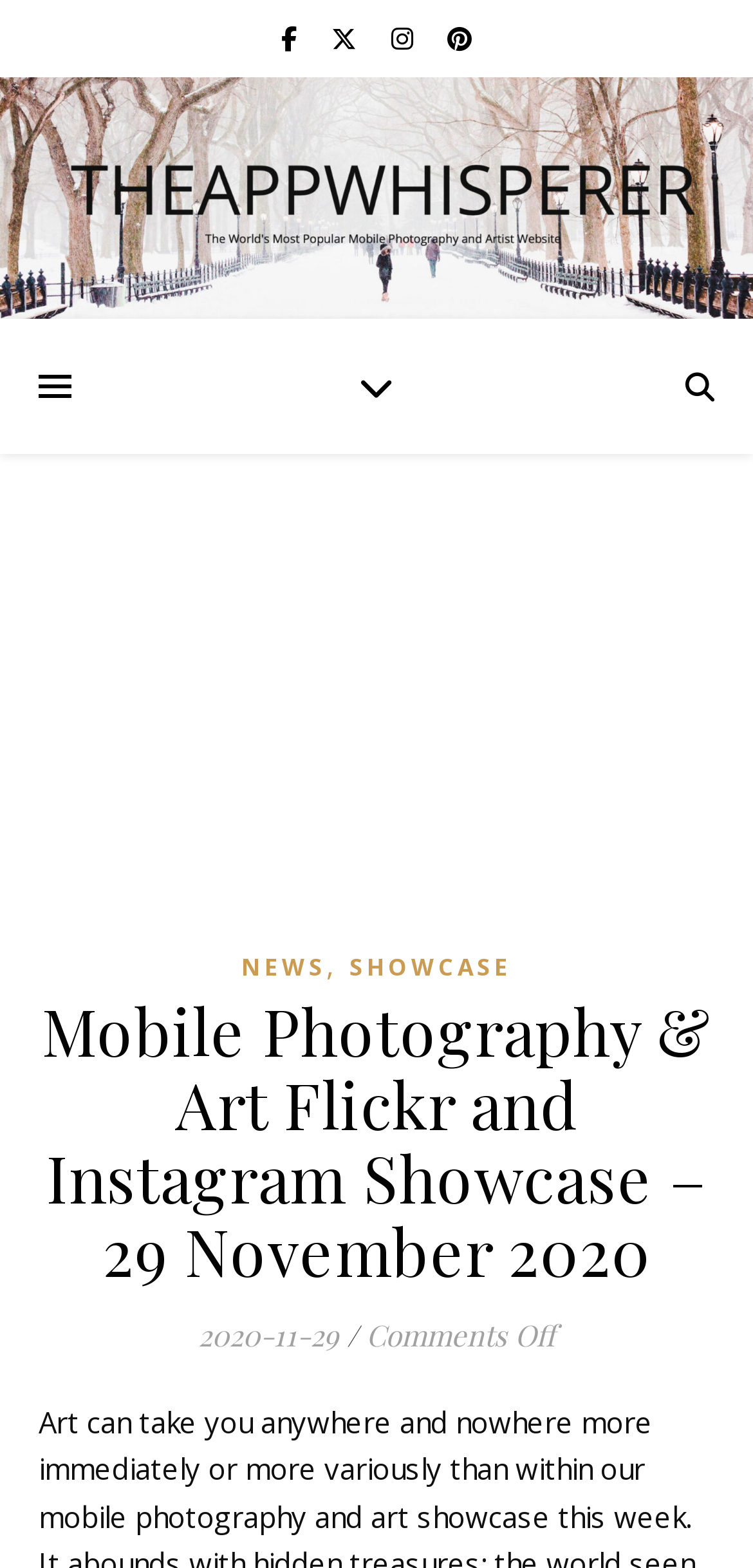Extract the primary header of the webpage and generate its text.

Mobile Photography & Art Flickr and Instagram Showcase – 29 November 2020